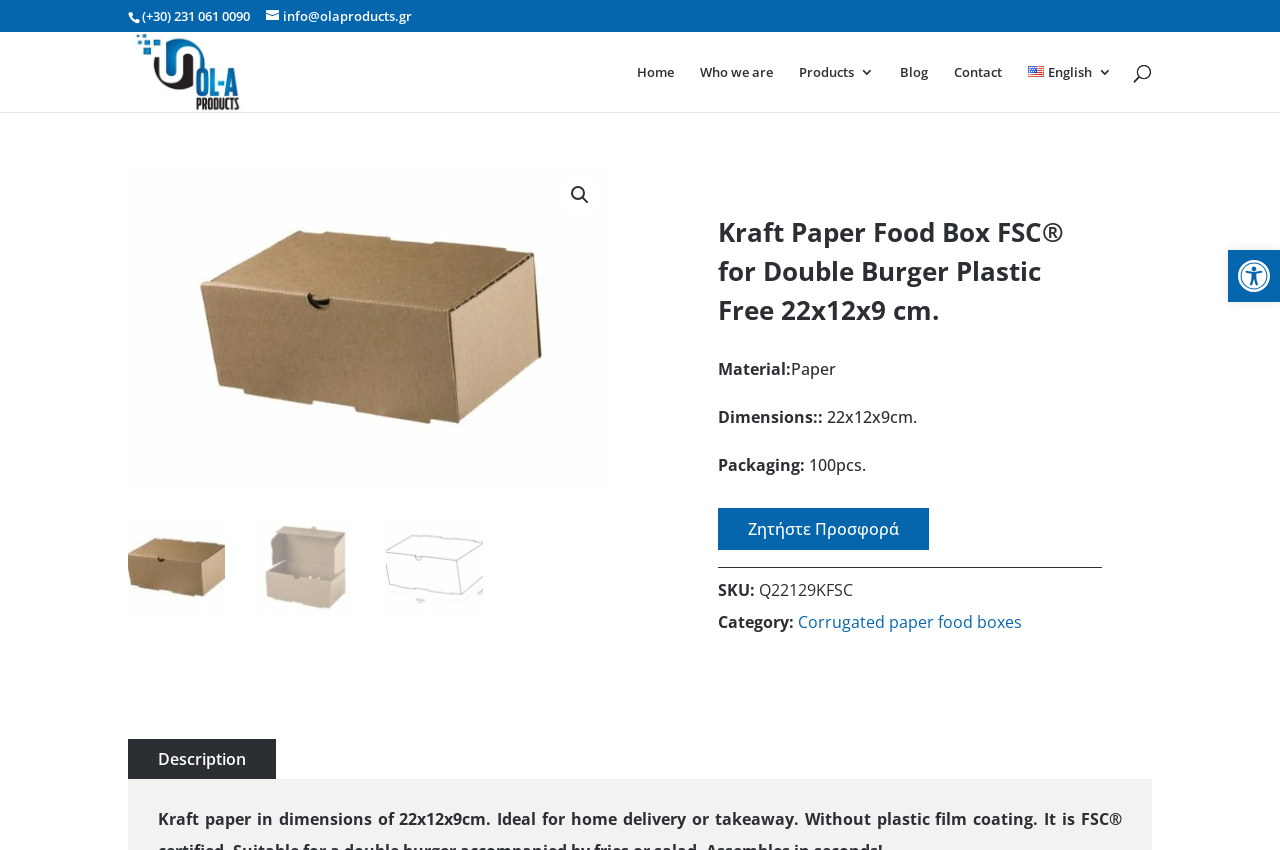What is the category of the product?
Please give a detailed and elaborate explanation in response to the question.

I found the category of the product by looking at the link element on the webpage, which mentions 'Corrugated paper food boxes'.